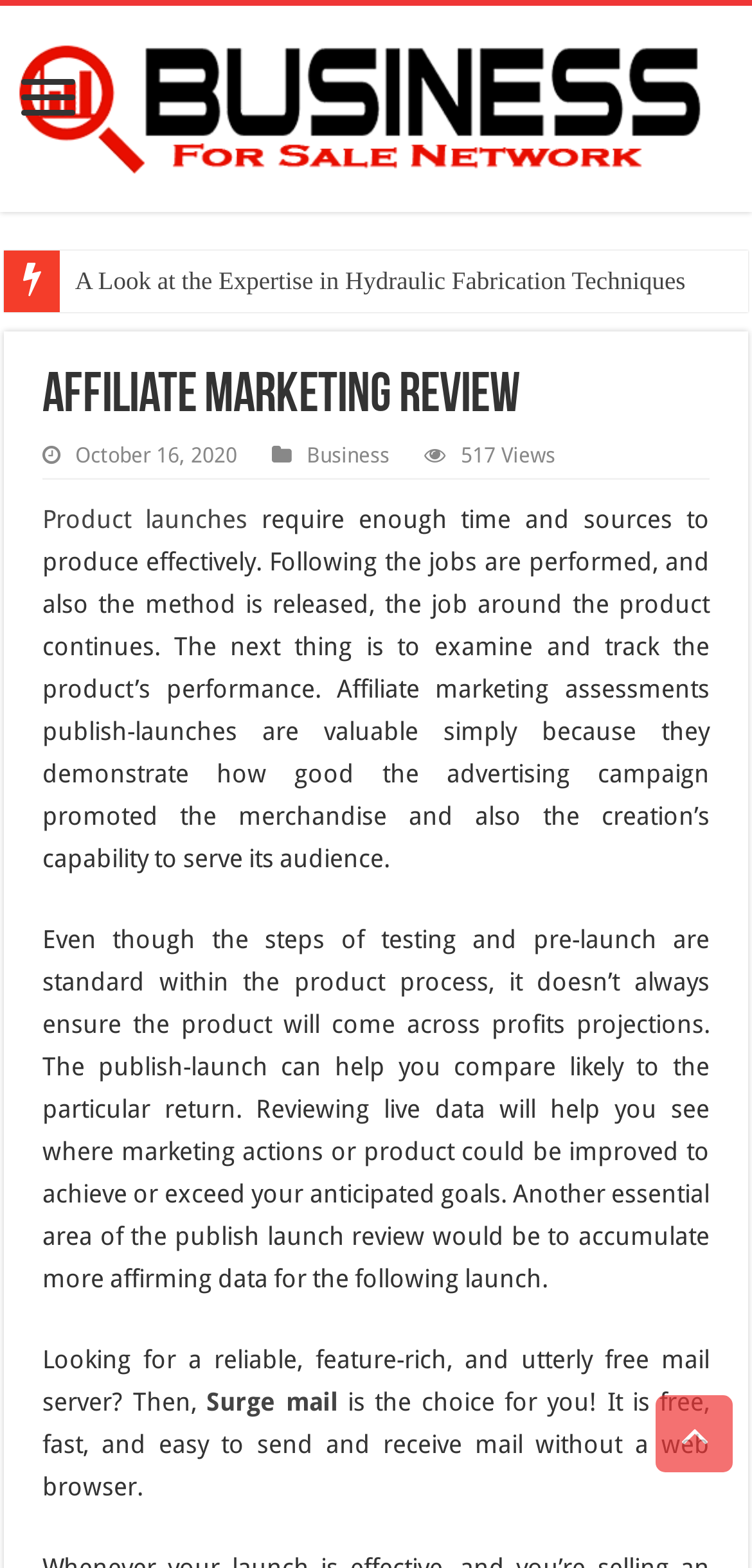What is the topic of the article?
Using the details shown in the screenshot, provide a comprehensive answer to the question.

I found the topic of the article by looking at the link element with the content 'Product launches' which is located above the paragraph that discusses the importance of post-launch reviews.